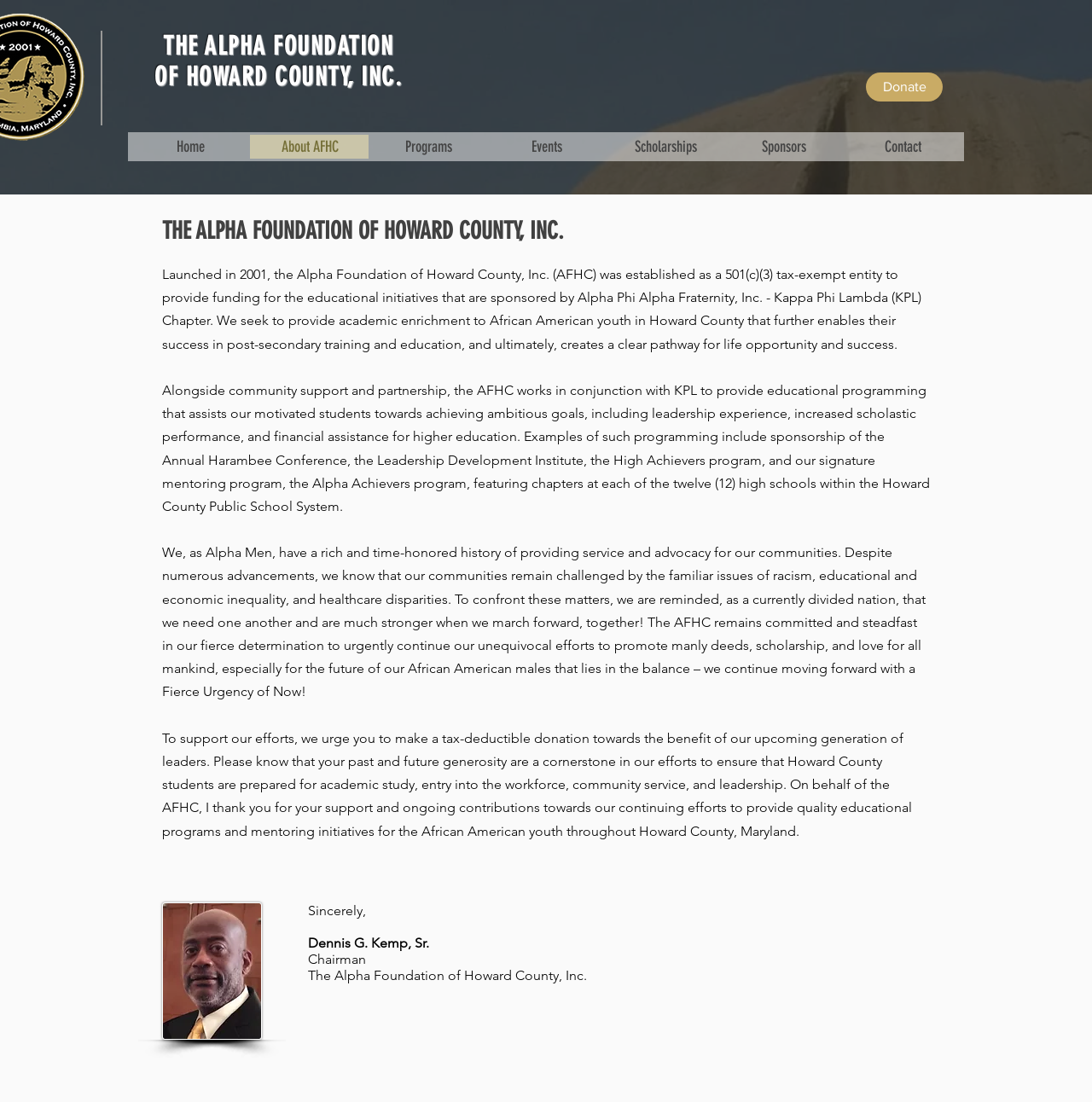Specify the bounding box coordinates of the area to click in order to execute this command: 'Learn about Programs'. The coordinates should consist of four float numbers ranging from 0 to 1, and should be formatted as [left, top, right, bottom].

[0.338, 0.122, 0.446, 0.144]